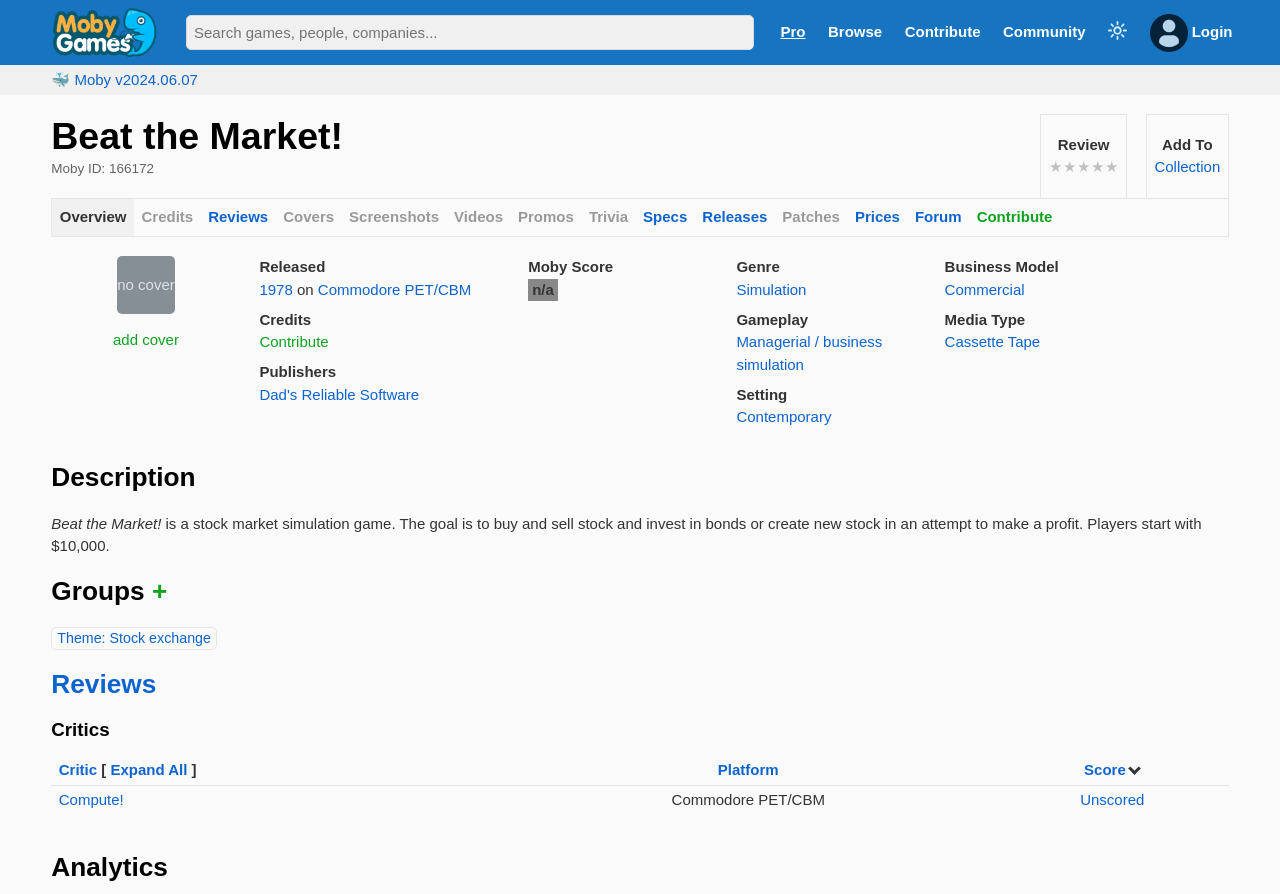Given the element description alt="mobygames logo", predict the bounding box coordinates for the UI element in the webpage screenshot. The format should be (top-left x, top-left y, bottom-right x, bottom-right y), and the values should be between 0 and 1.

[0.04, 0.025, 0.124, 0.044]